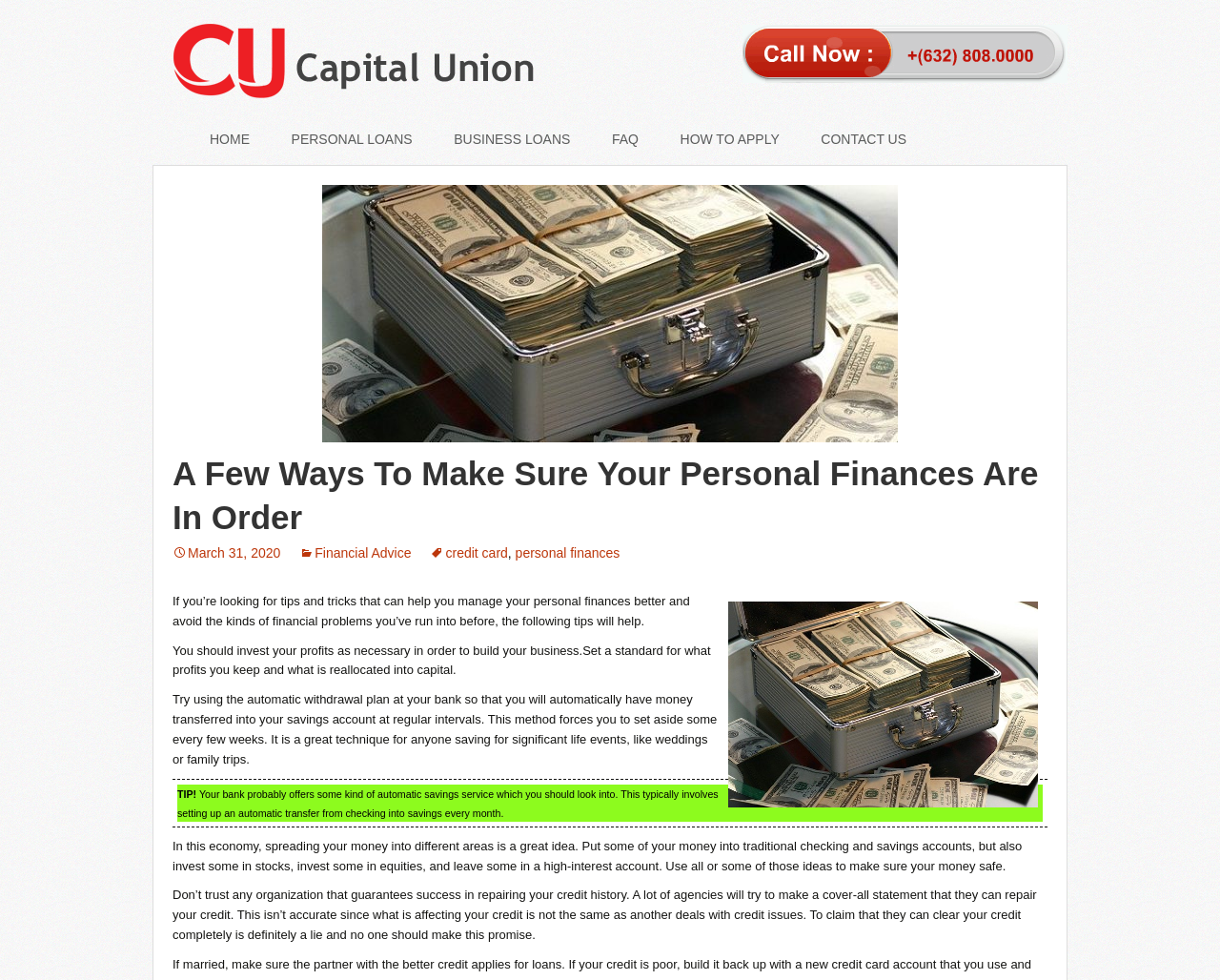Please provide a brief answer to the following inquiry using a single word or phrase:
What is the date of the article?

March 31, 2020